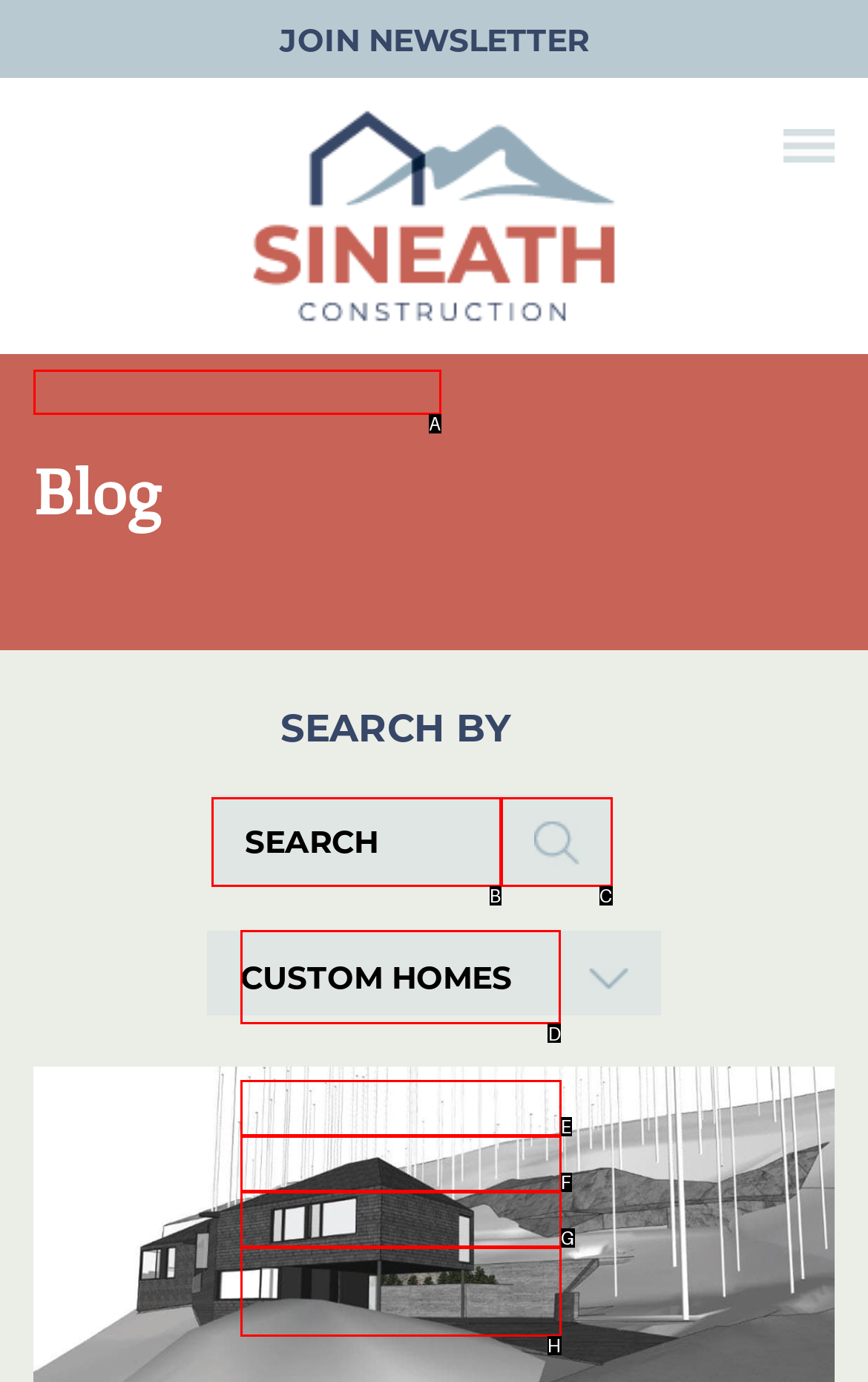Which lettered option should I select to achieve the task: Explore custom homes according to the highlighted elements in the screenshot?

D